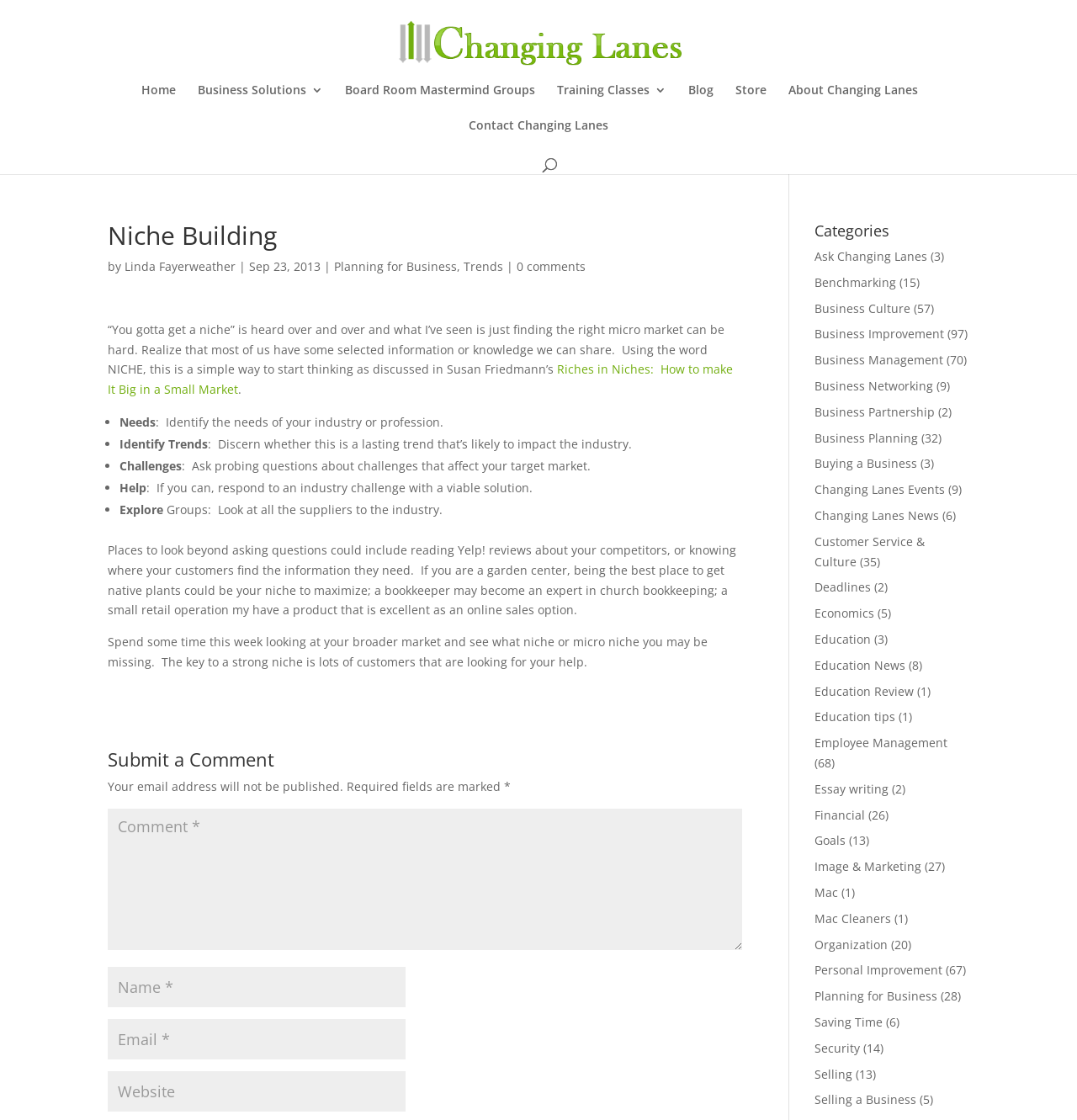Please locate the bounding box coordinates for the element that should be clicked to achieve the following instruction: "Click on the 'Home' link". Ensure the coordinates are given as four float numbers between 0 and 1, i.e., [left, top, right, bottom].

[0.131, 0.075, 0.163, 0.107]